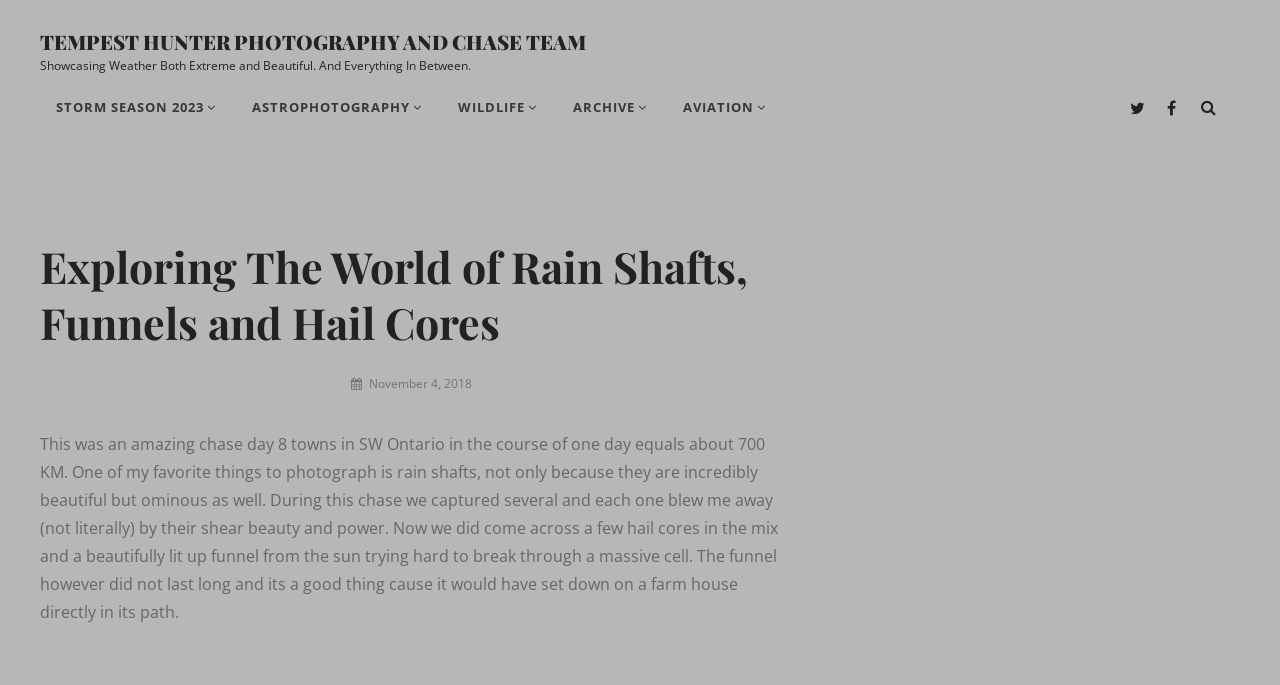Identify the bounding box coordinates of the clickable section necessary to follow the following instruction: "Visit Maryann's page". The coordinates should be presented as four float numbers from 0 to 1, i.e., [left, top, right, bottom].

[0.273, 0.546, 0.312, 0.603]